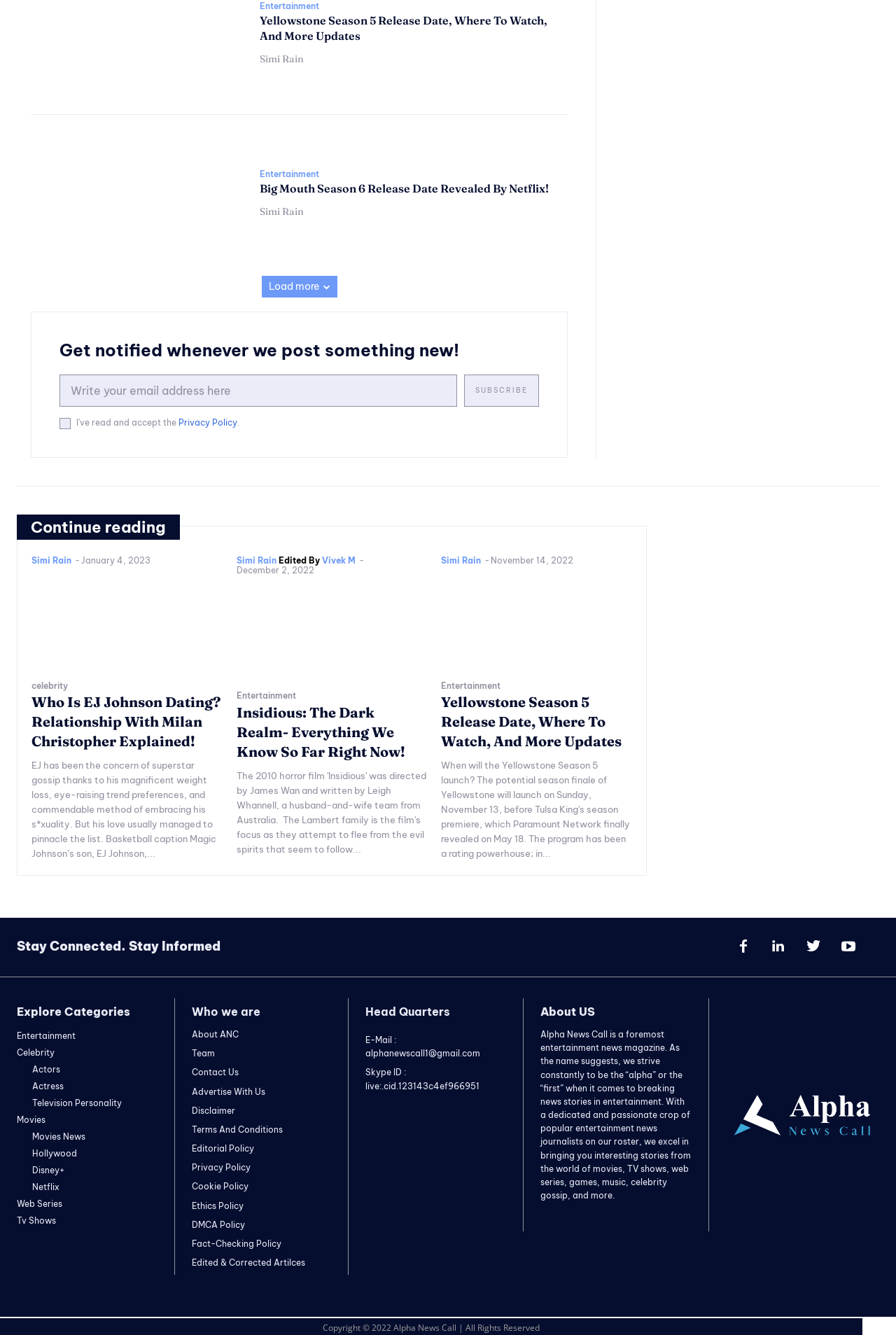Determine the bounding box coordinates of the section to be clicked to follow the instruction: "Check the 'Privacy Policy'". The coordinates should be given as four float numbers between 0 and 1, formatted as [left, top, right, bottom].

[0.199, 0.313, 0.265, 0.32]